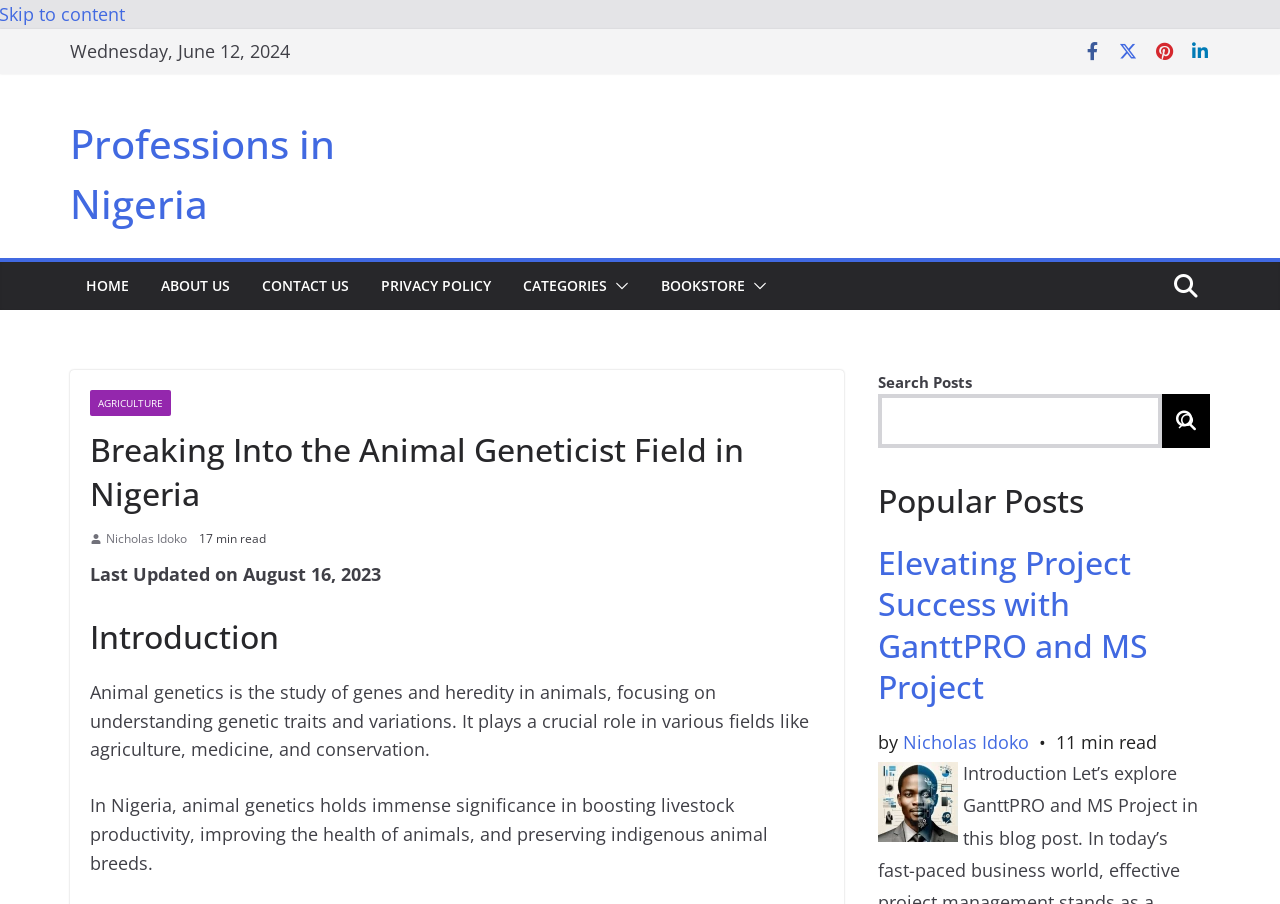Please determine the bounding box coordinates of the area that needs to be clicked to complete this task: 'Read about Professions in Nigeria'. The coordinates must be four float numbers between 0 and 1, formatted as [left, top, right, bottom].

[0.055, 0.128, 0.262, 0.255]